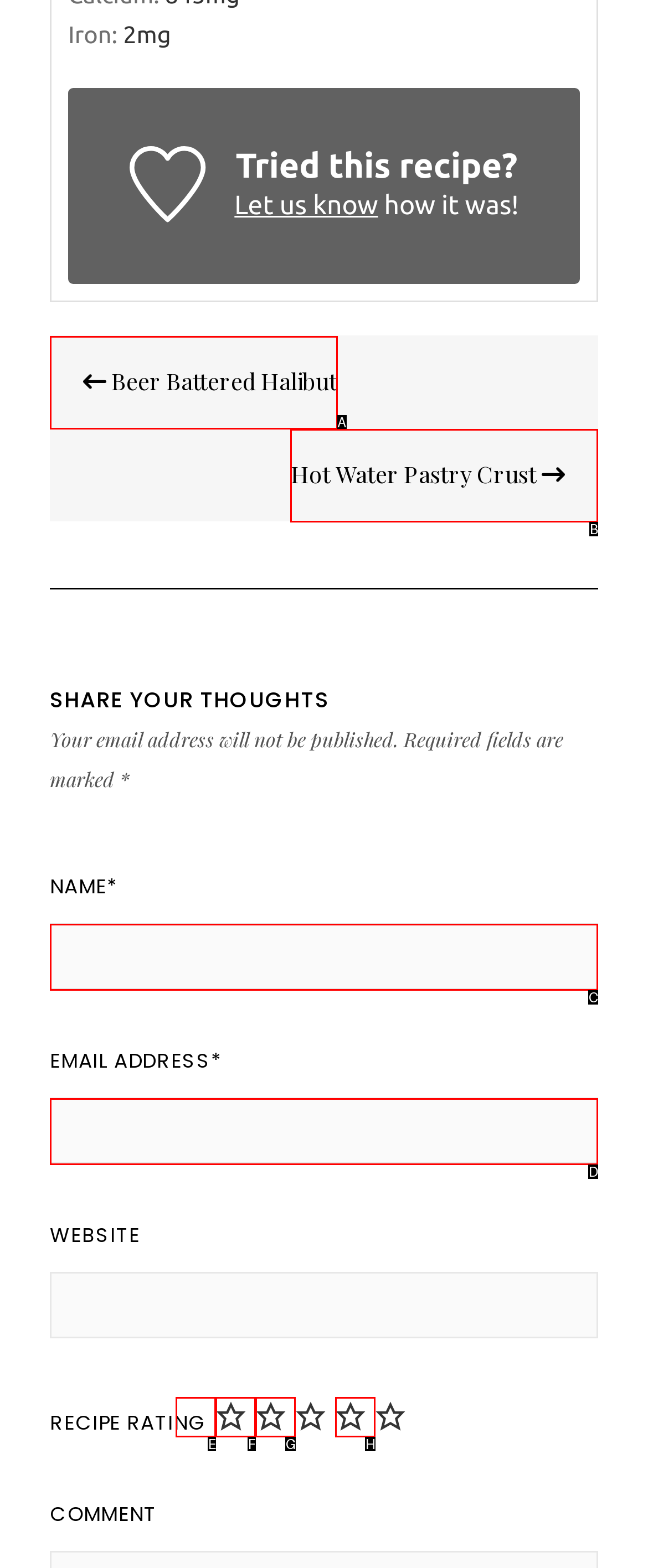Which HTML element among the options matches this description: Hot Water Pastry Crust? Answer with the letter representing your choice.

B